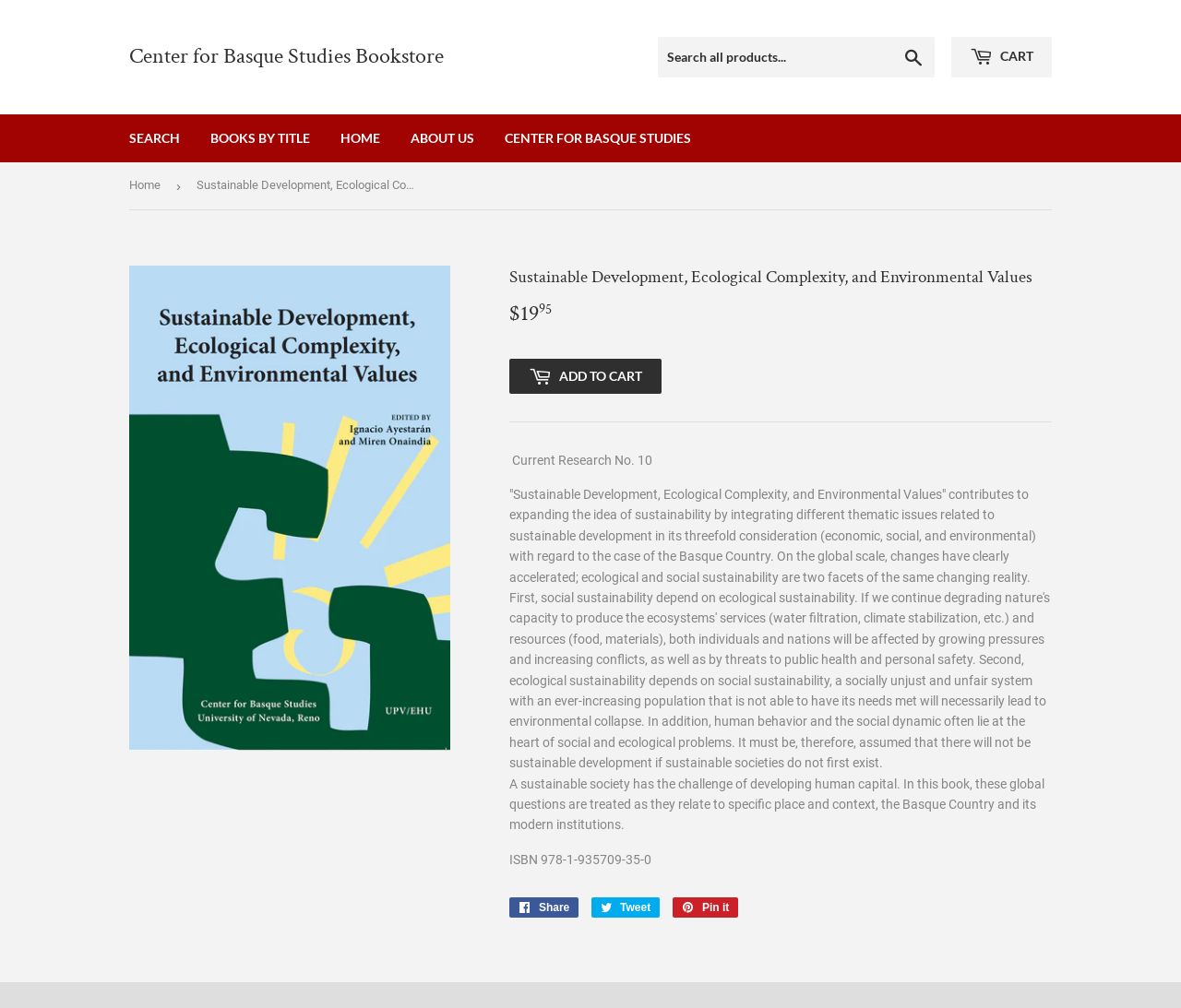What is the title or heading displayed on the webpage?

Sustainable Development, Ecological Complexity, and Environmental Values